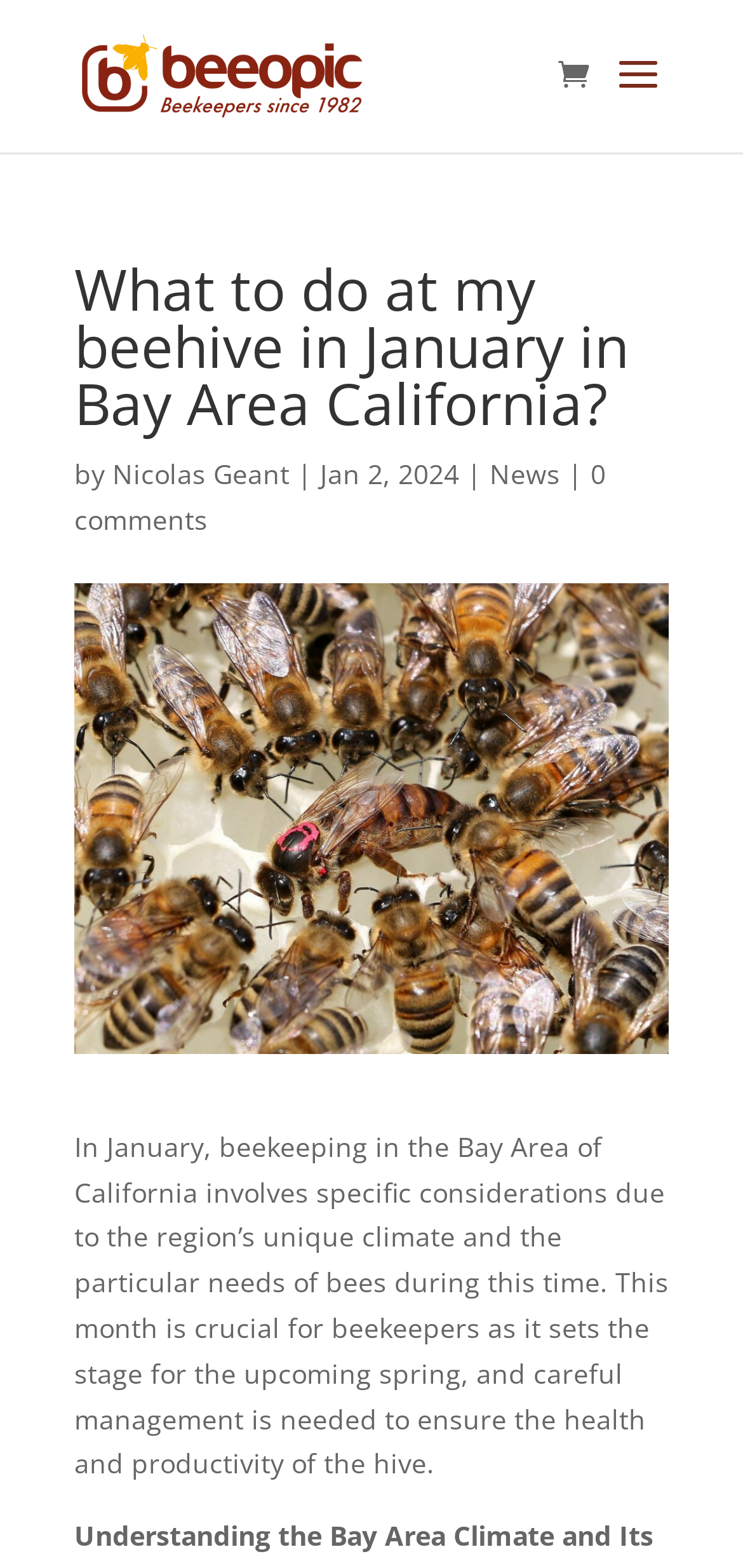Please determine the heading text of this webpage.

What to do at my beehive in January in Bay Area California?